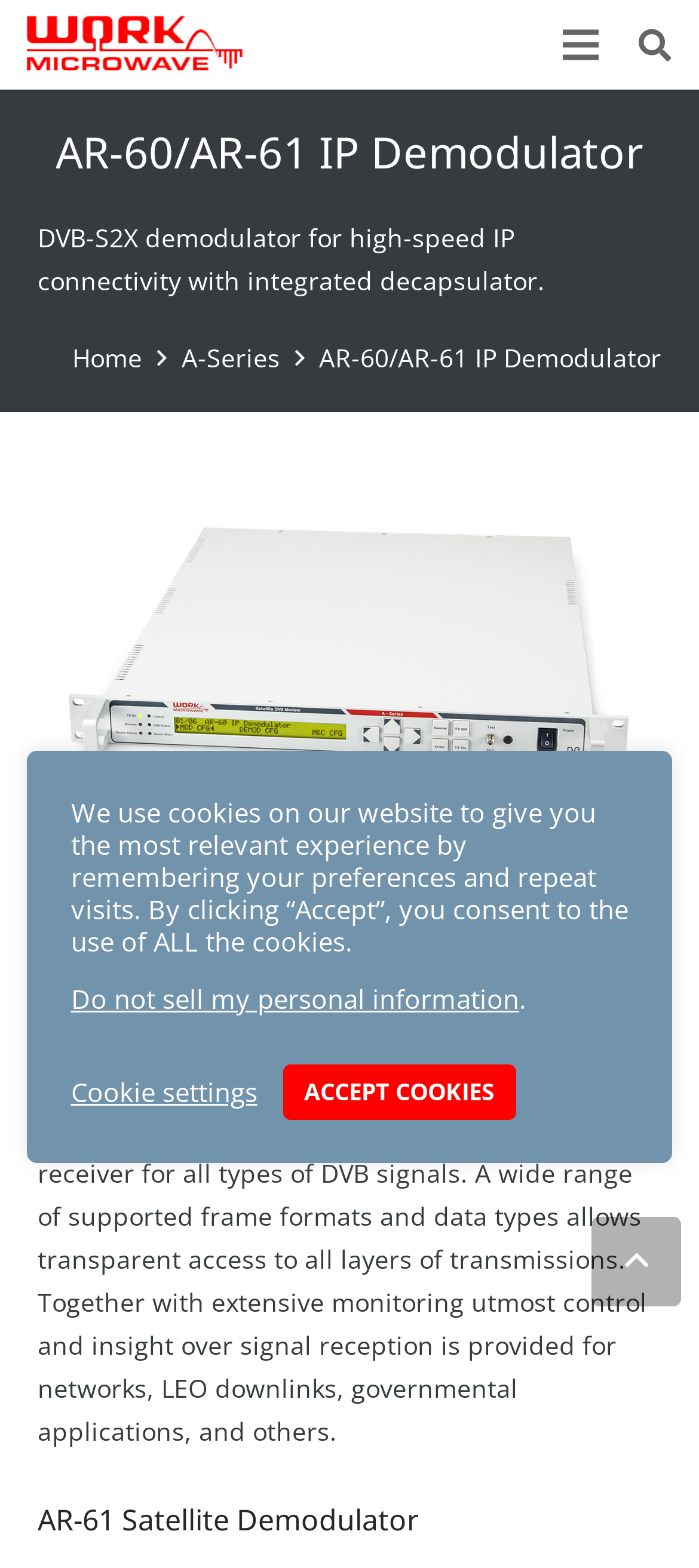Identify the bounding box coordinates of the specific part of the webpage to click to complete this instruction: "Click WORK_MICROWAVE_Logo".

[0.036, 0.009, 0.612, 0.049]